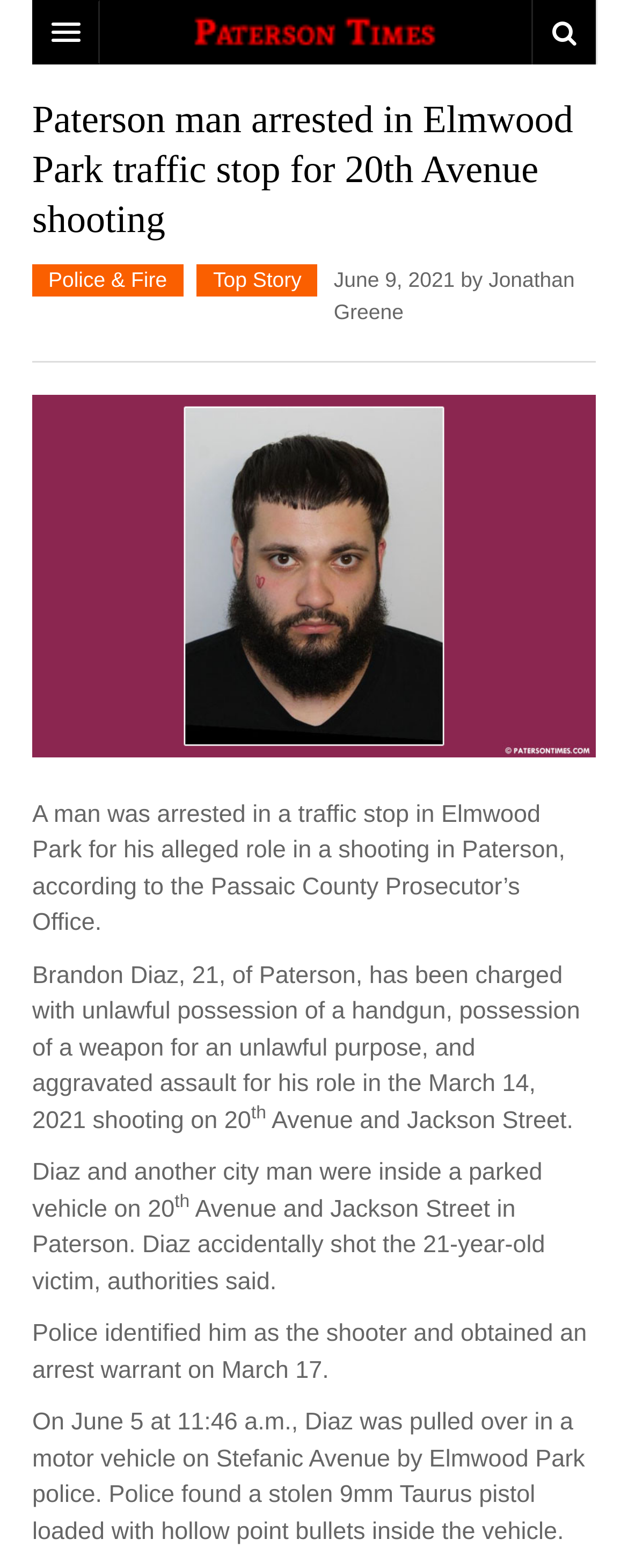Please locate the clickable area by providing the bounding box coordinates to follow this instruction: "View the image of Brandon Diaz".

[0.051, 0.251, 0.949, 0.483]